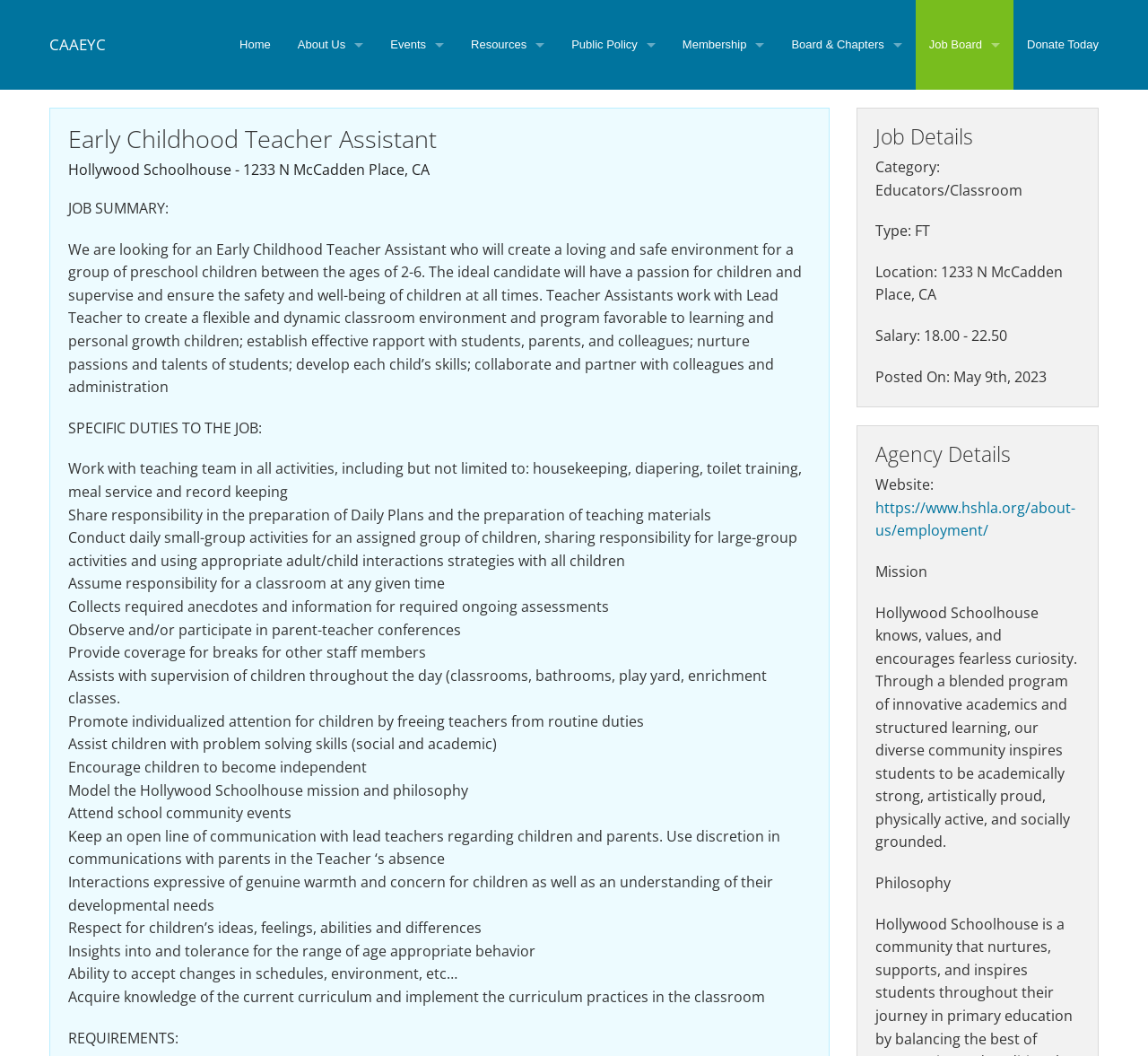Carefully examine the image and provide an in-depth answer to the question: Where is the job located?

I found the job location by looking at the 'Job Details' section, where it is listed as 'Location: 1233 N McCadden Place, CA'. This information is likely to be important for job seekers, so it is prominently displayed.